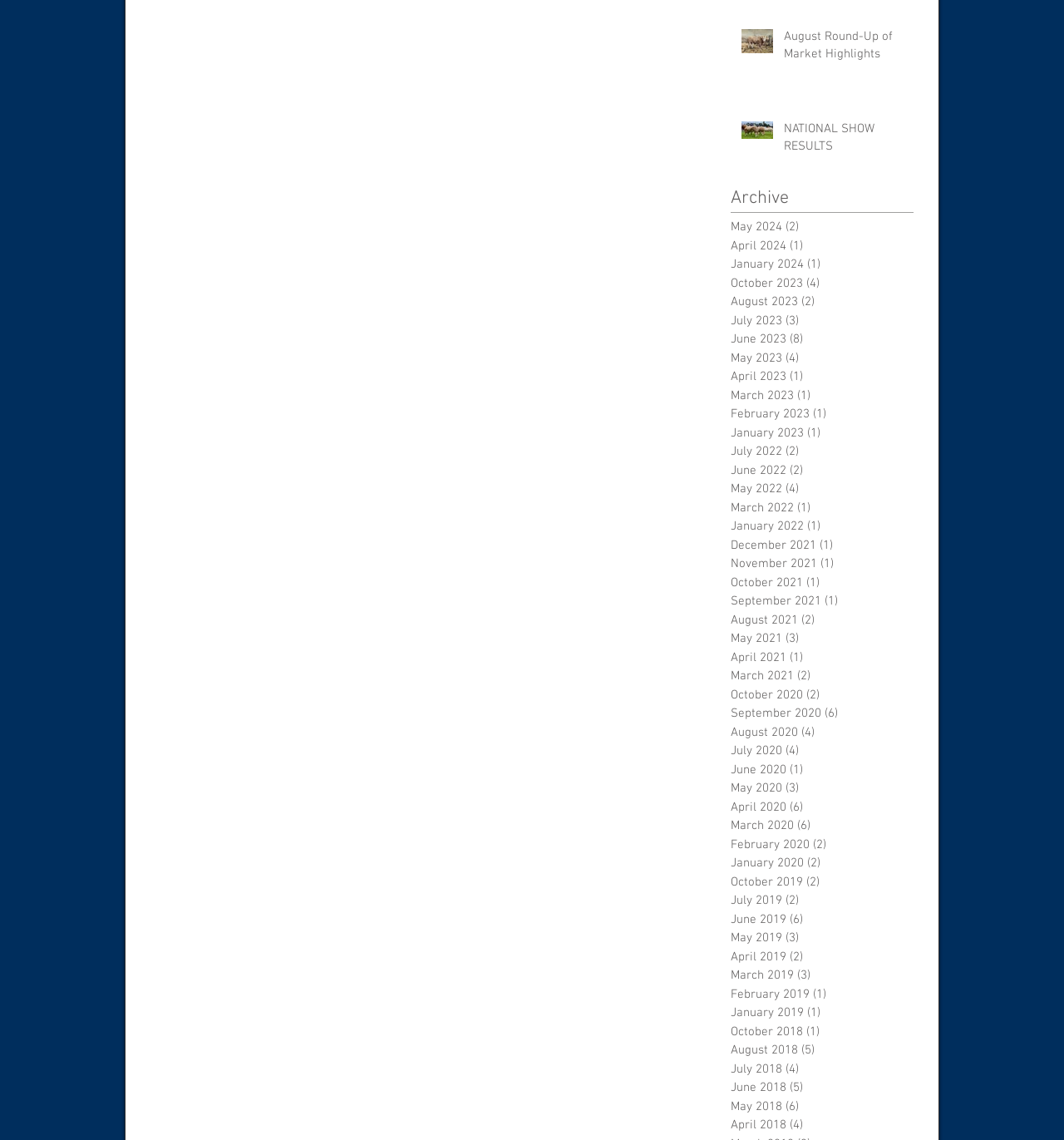Please predict the bounding box coordinates of the element's region where a click is necessary to complete the following instruction: "Read NATIONAL SHOW RESULTS". The coordinates should be represented by four float numbers between 0 and 1, i.e., [left, top, right, bottom].

[0.737, 0.106, 0.849, 0.142]